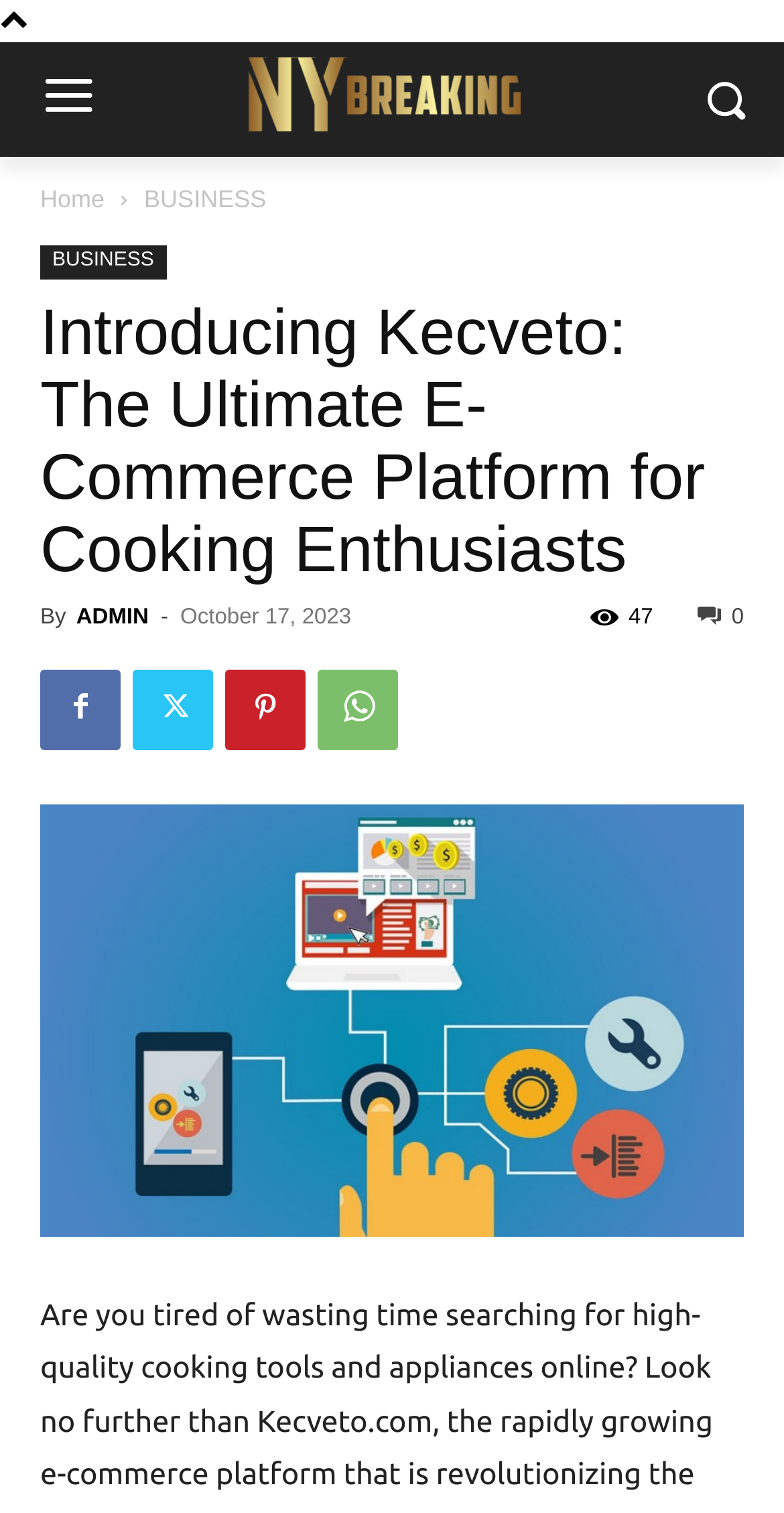Construct a comprehensive description capturing every detail on the webpage.

The webpage is an e-commerce platform for cooking enthusiasts, introducing Kecveto.com. At the top left, there is a logo link with an accompanying image. To the right of the logo, there is a small image. Below the logo, there are two navigation links, "Home" and "BUSINESS", with the latter having a dropdown menu containing more links.

The main content of the page is a header section that spans almost the entire width of the page. It contains a heading that reads "Introducing Kecveto: The Ultimate E-Commerce Platform for Cooking Enthusiasts". Below the heading, there is a line of text that includes the author's name, "ADMIN", and the date "October 17, 2023". To the right of this text, there is a link with an icon and the number "47".

Below the header section, there are four social media links, represented by icons, aligned horizontally. Underneath these links, there is a large image that takes up most of the page's width.